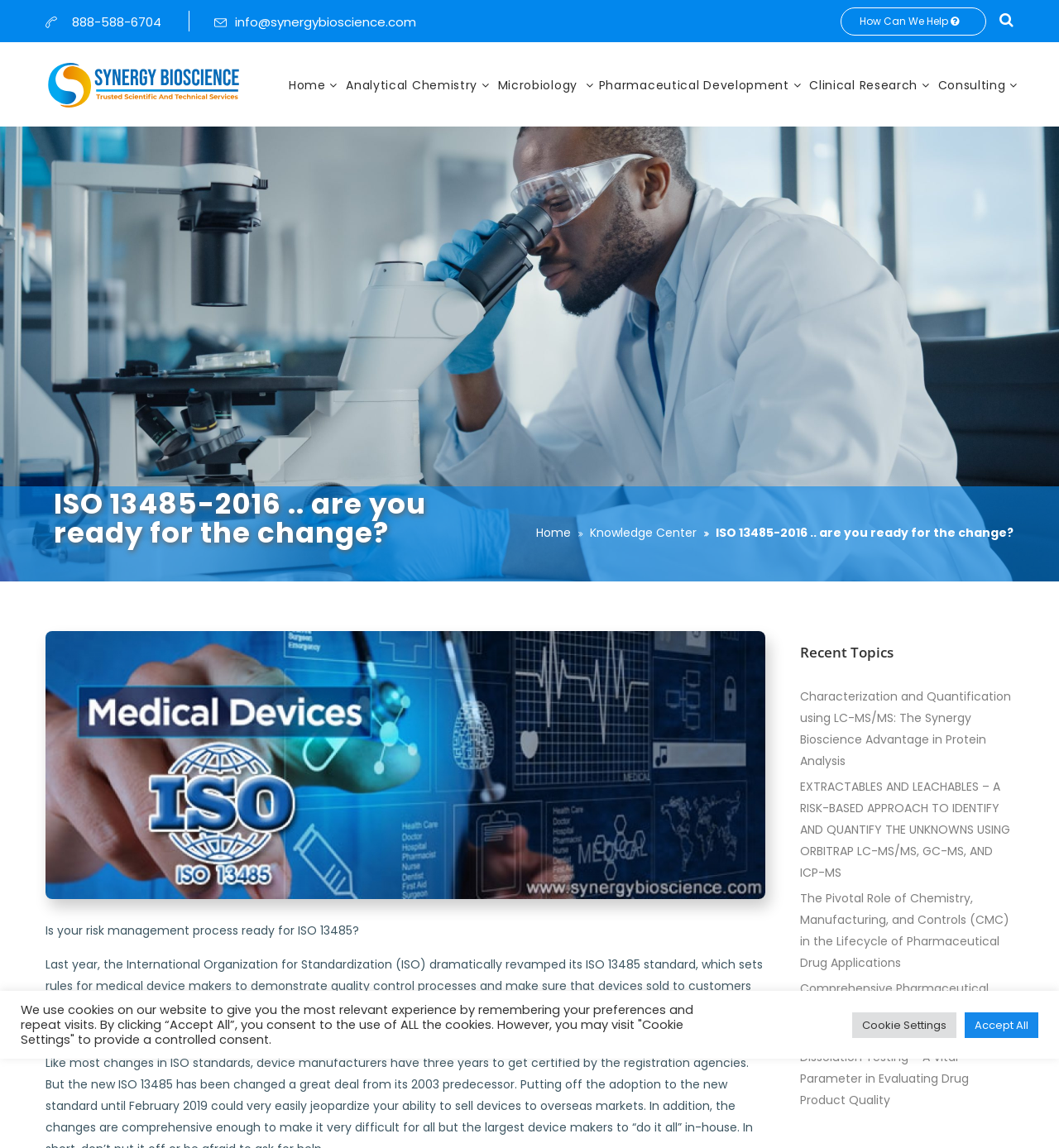Please identify the bounding box coordinates of the region to click in order to complete the given instruction: "Navigate to the home page". The coordinates should be four float numbers between 0 and 1, i.e., [left, top, right, bottom].

[0.273, 0.038, 0.327, 0.11]